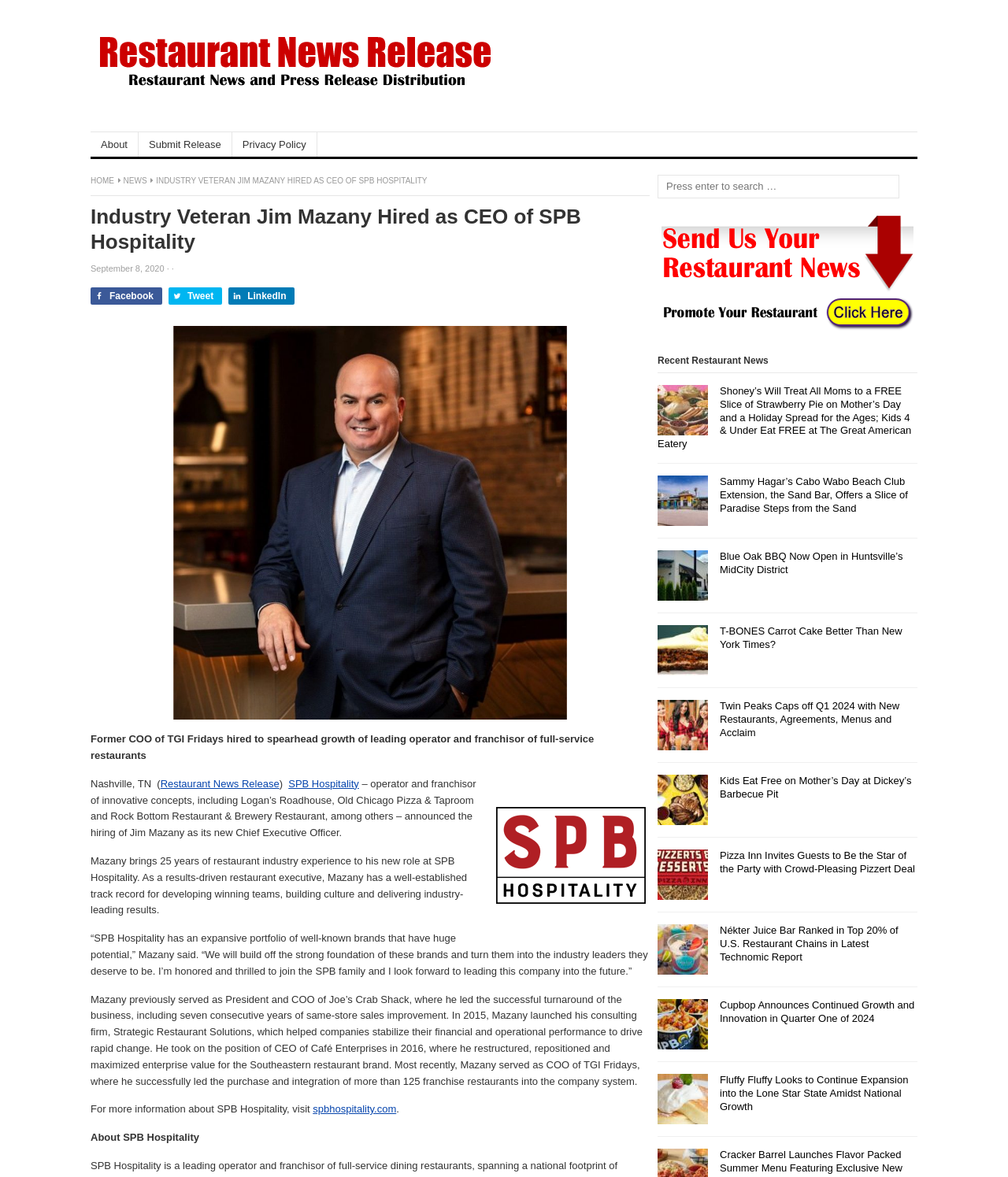Please identify and generate the text content of the webpage's main heading.

Industry Veteran Jim Mazany Hired as CEO of SPB Hospitality